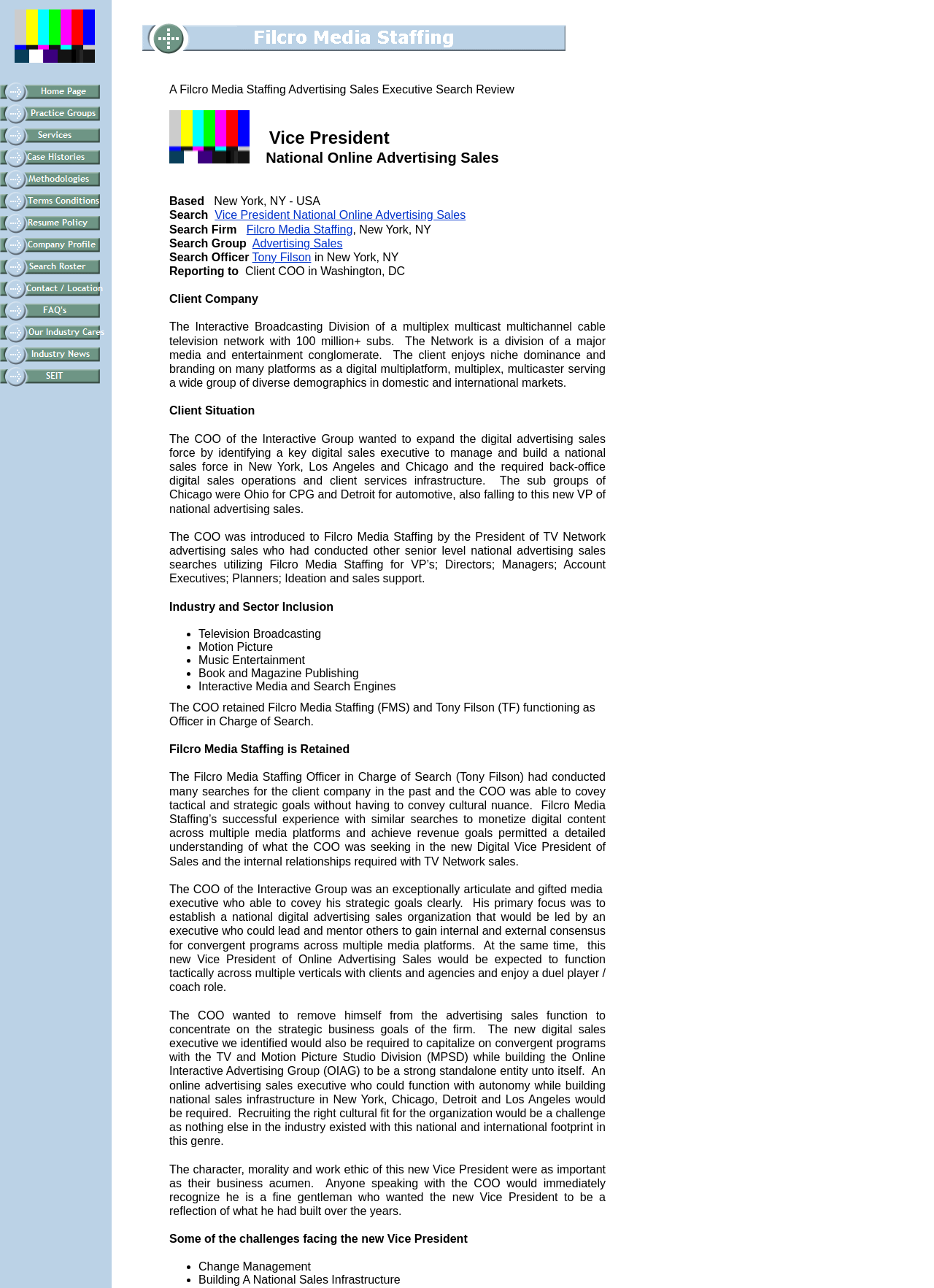Utilize the details in the image to give a detailed response to the question: What is the first item in the list of services?

The first item in the list of services can be found in the layout table cell with the bounding box coordinates [0.0, 0.062, 0.117, 0.079]. It is mentioned as 'Filcro Media Staffng - Home Page'.